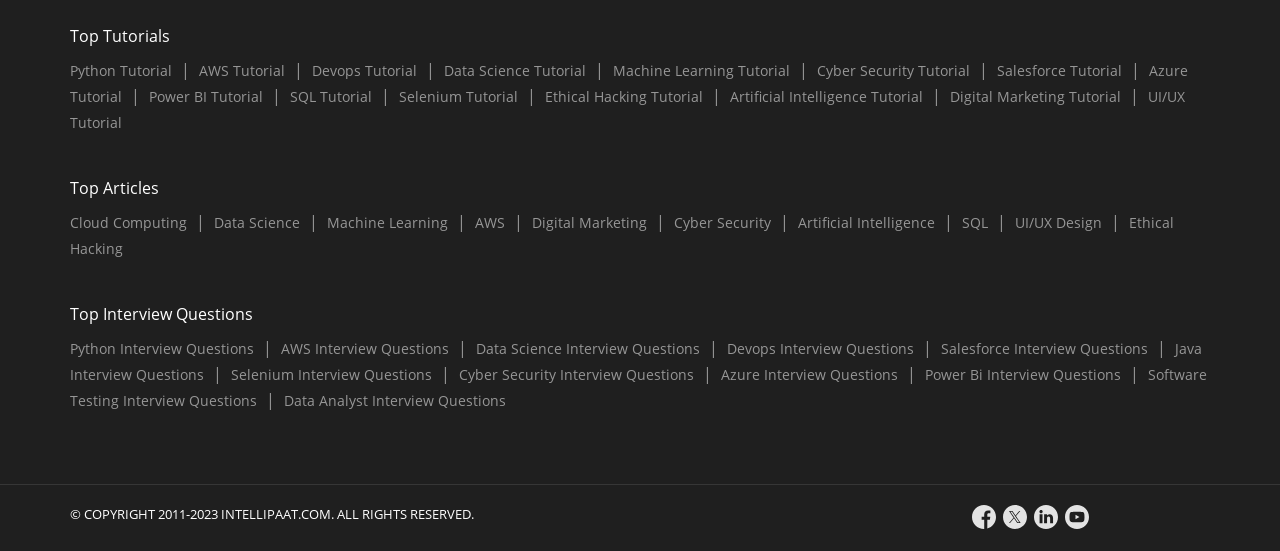Please identify the bounding box coordinates of the element that needs to be clicked to execute the following command: "Read Data Science Tutorial". Provide the bounding box using four float numbers between 0 and 1, formatted as [left, top, right, bottom].

[0.343, 0.111, 0.462, 0.146]